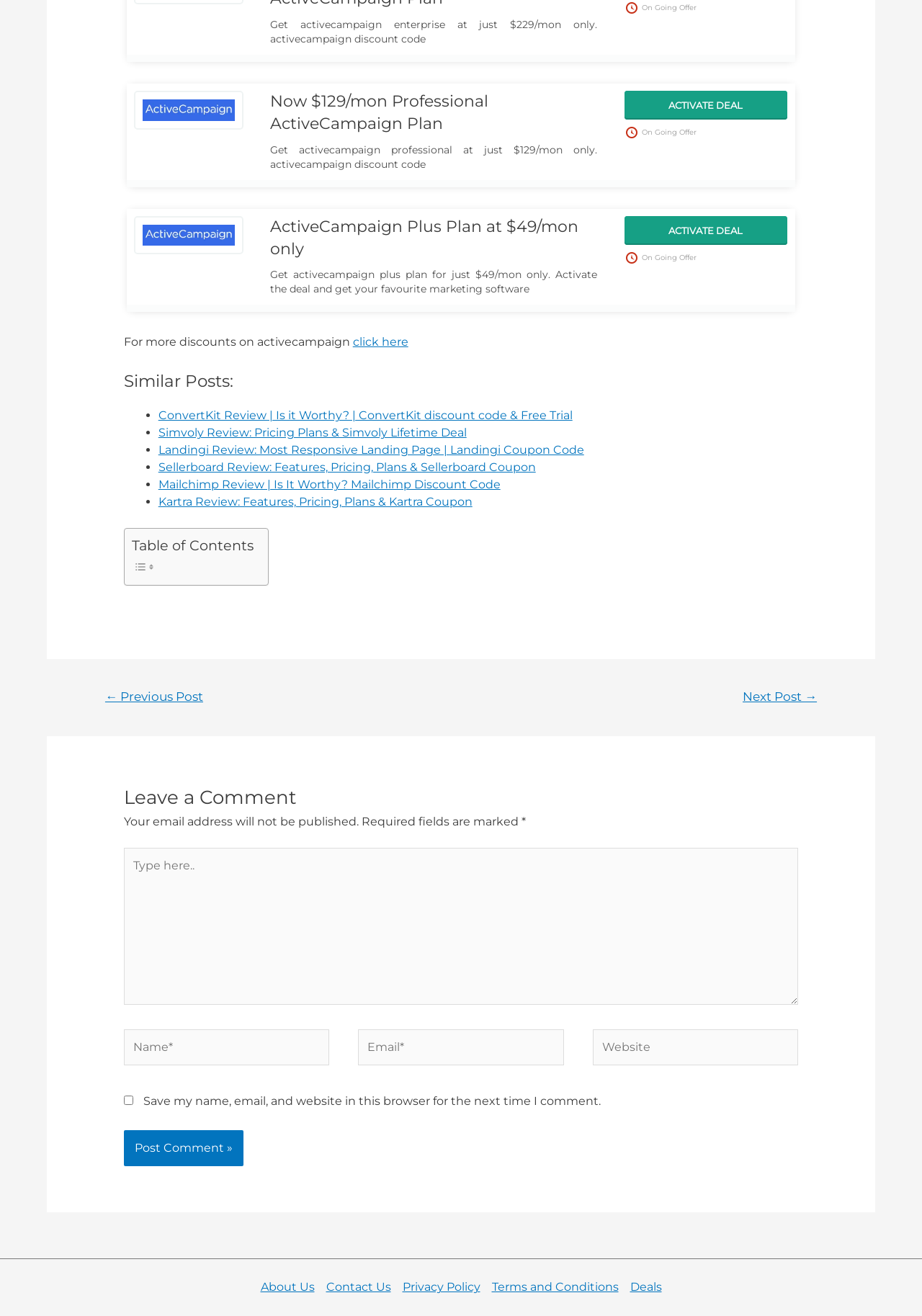What is the purpose of the 'Table of Contents' section?
Utilize the information in the image to give a detailed answer to the question.

The 'Table of Contents' section is a layout table that contains two images and a static text element with the label 'Table of Contents'. This section likely allows users to navigate to different parts of the post.